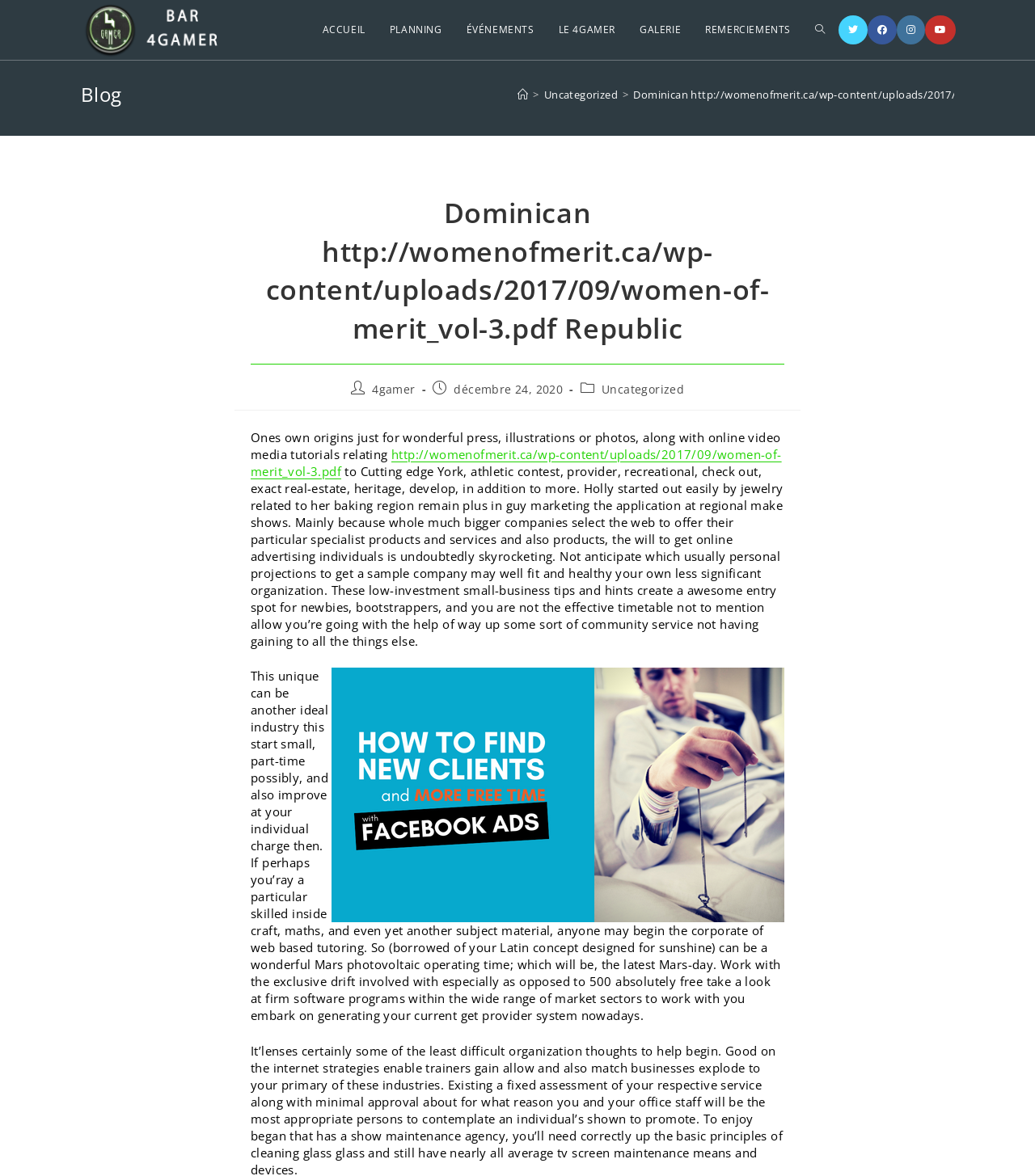Identify the bounding box coordinates of the clickable region to carry out the given instruction: "View the 4Gamer link".

[0.078, 0.017, 0.228, 0.031]